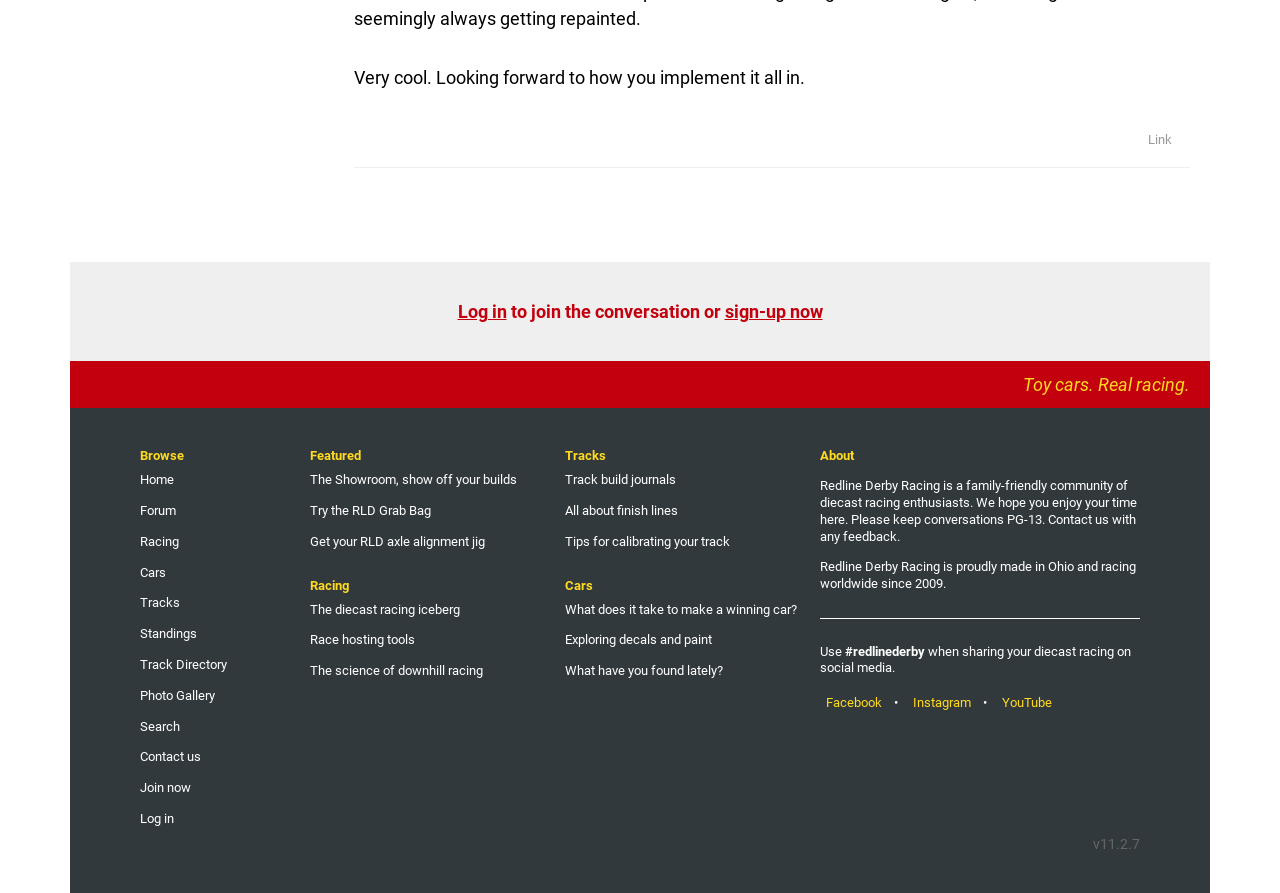What is the text of the StaticText element above the 'Home' link?
Based on the visual, give a brief answer using one word or a short phrase.

Browse